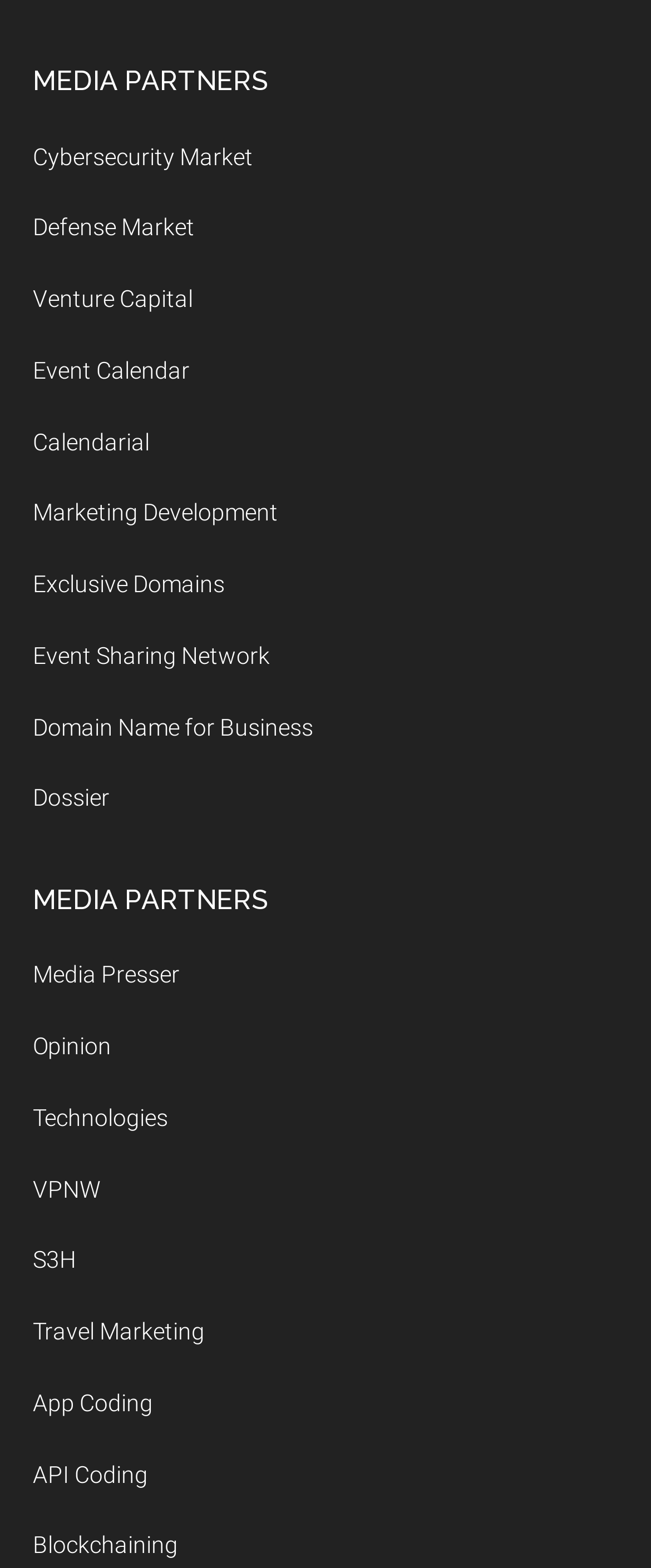Determine the coordinates of the bounding box that should be clicked to complete the instruction: "View Cybersecurity Market". The coordinates should be represented by four float numbers between 0 and 1: [left, top, right, bottom].

[0.05, 0.091, 0.388, 0.108]